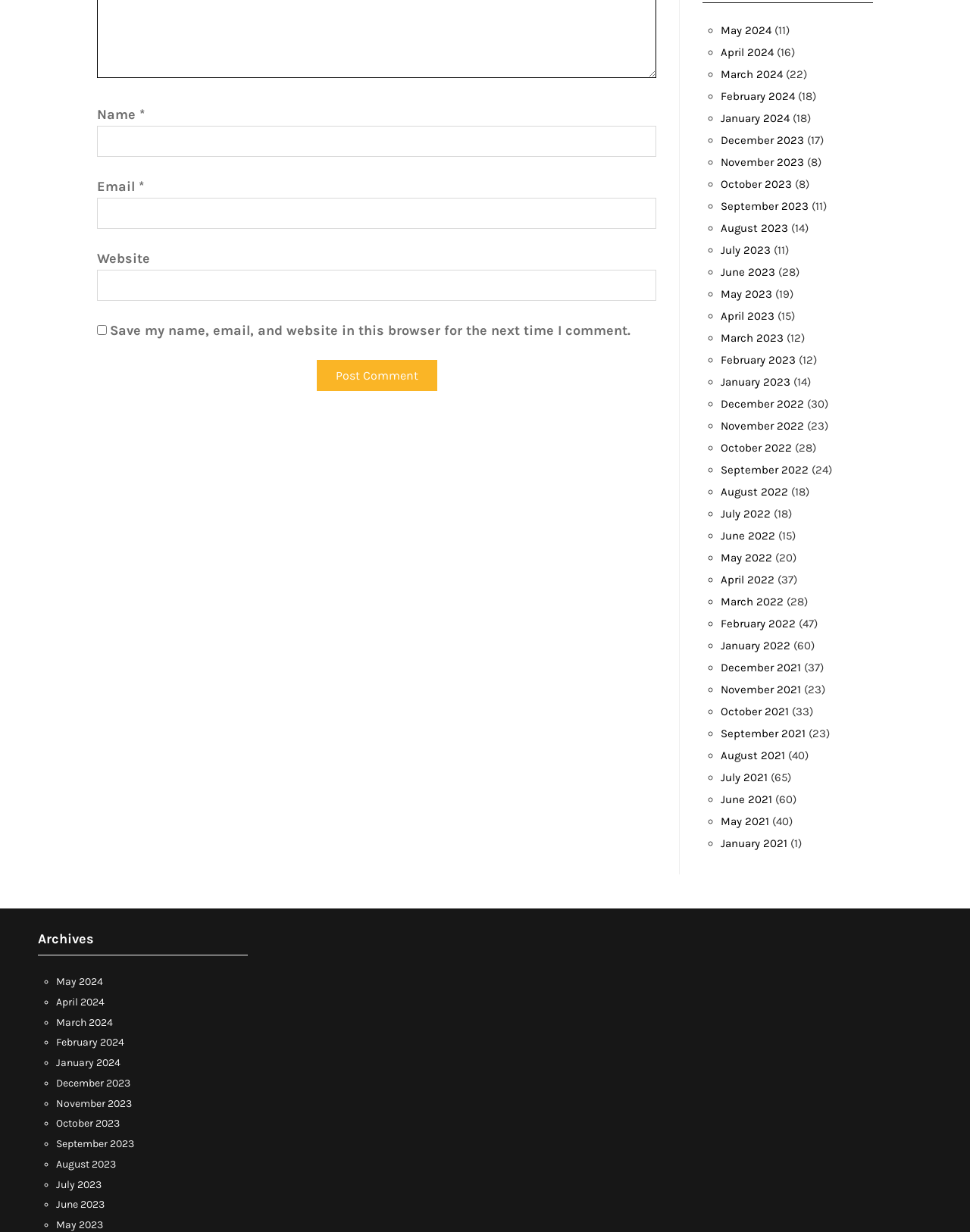Highlight the bounding box coordinates of the element that should be clicked to carry out the following instruction: "Click the 'Post Comment' button". The coordinates must be given as four float numbers ranging from 0 to 1, i.e., [left, top, right, bottom].

[0.326, 0.292, 0.45, 0.317]